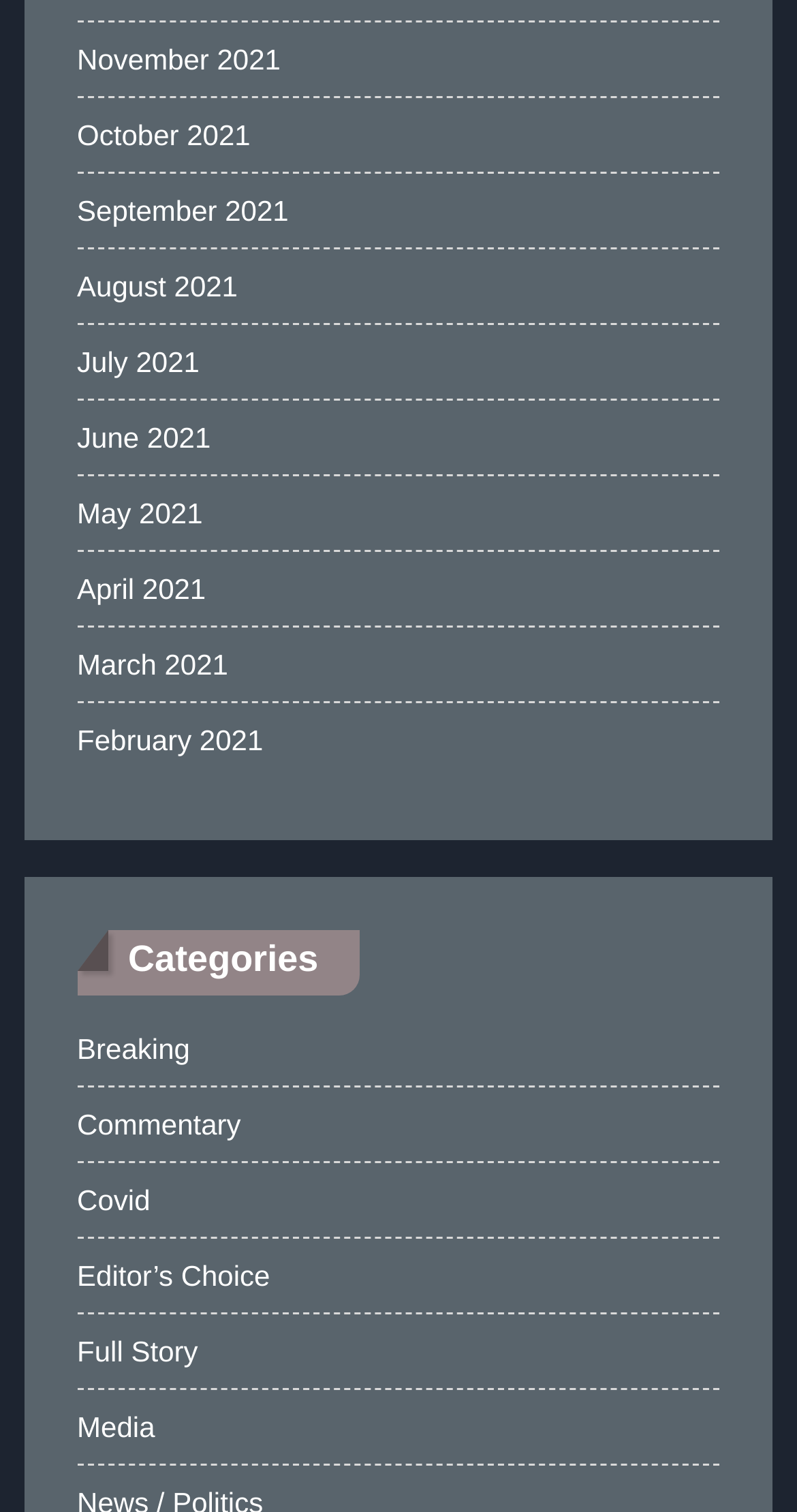Locate the bounding box coordinates of the element I should click to achieve the following instruction: "Check Full Story".

[0.097, 0.877, 0.248, 0.912]